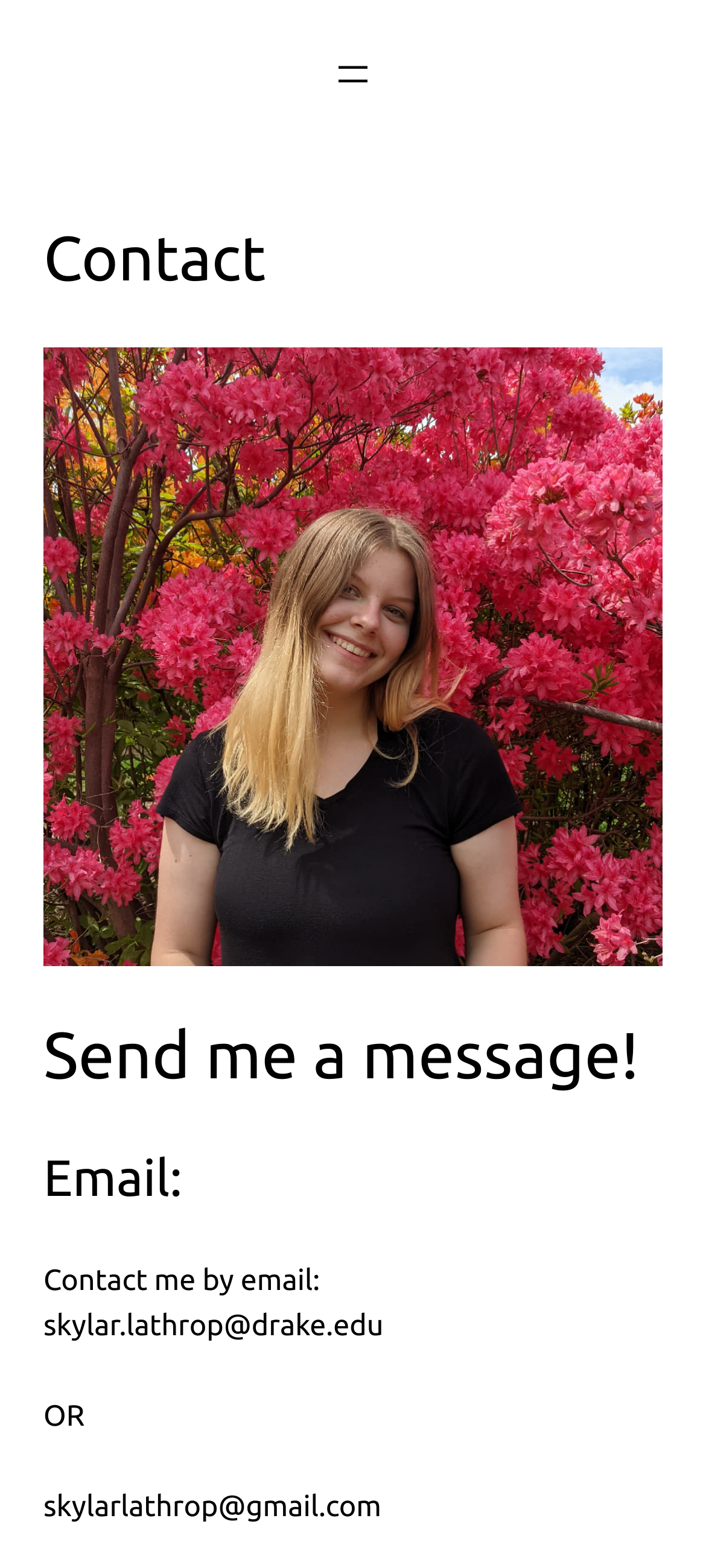Refer to the image and provide an in-depth answer to the question:
What is the purpose of the button with the text 'Open menu'?

I inferred the purpose of the button by looking at its text, which says 'Open menu', and its type, which is a button. This suggests that clicking the button will open a menu.